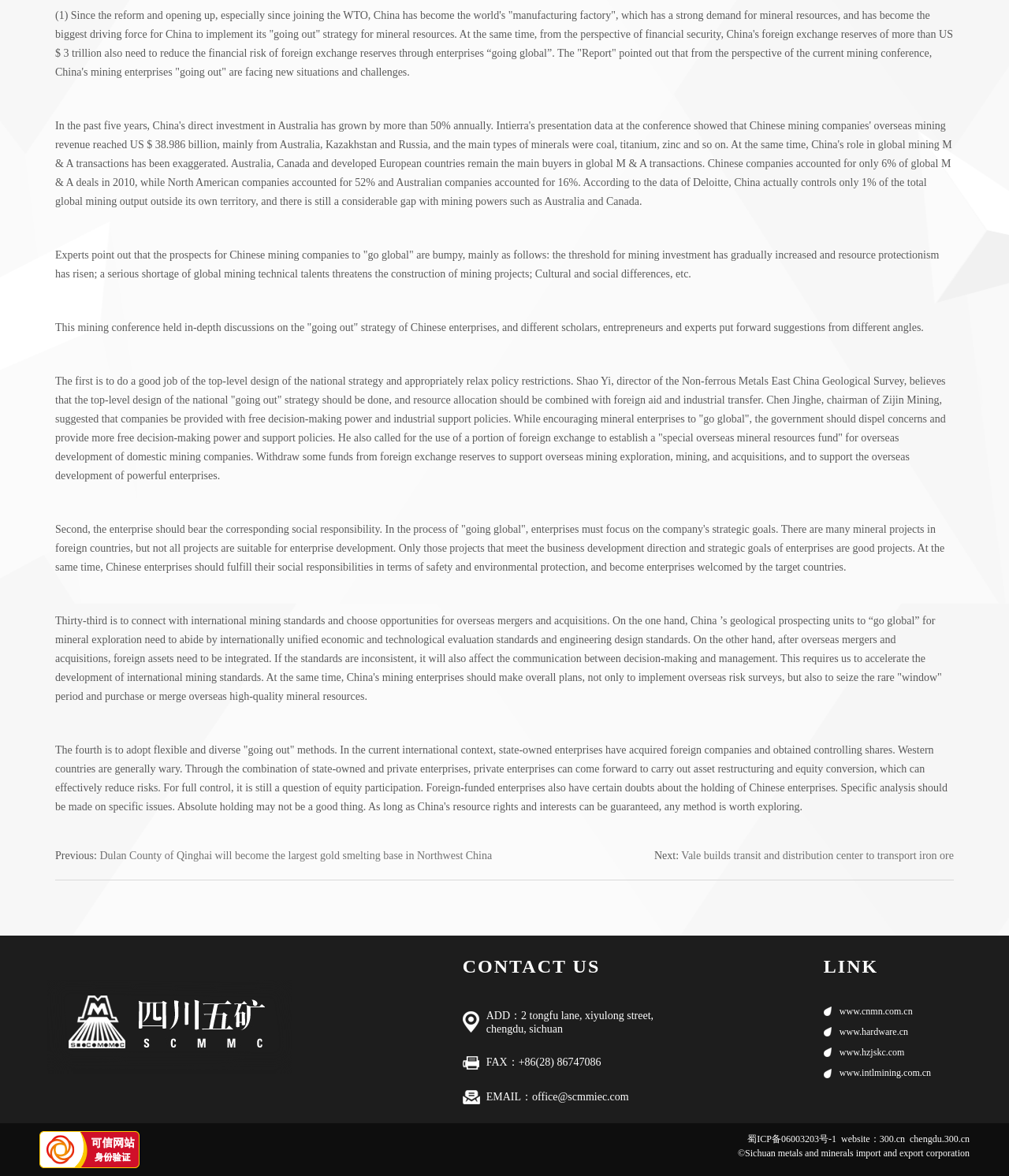What is the location of the company mentioned in the contact information?
Please ensure your answer is as detailed and informative as possible.

The location of the company can be found in the static text element that provides the contact information, which includes the address '2 tongfu lane, xiyulong street, chengdu, sichuan'.